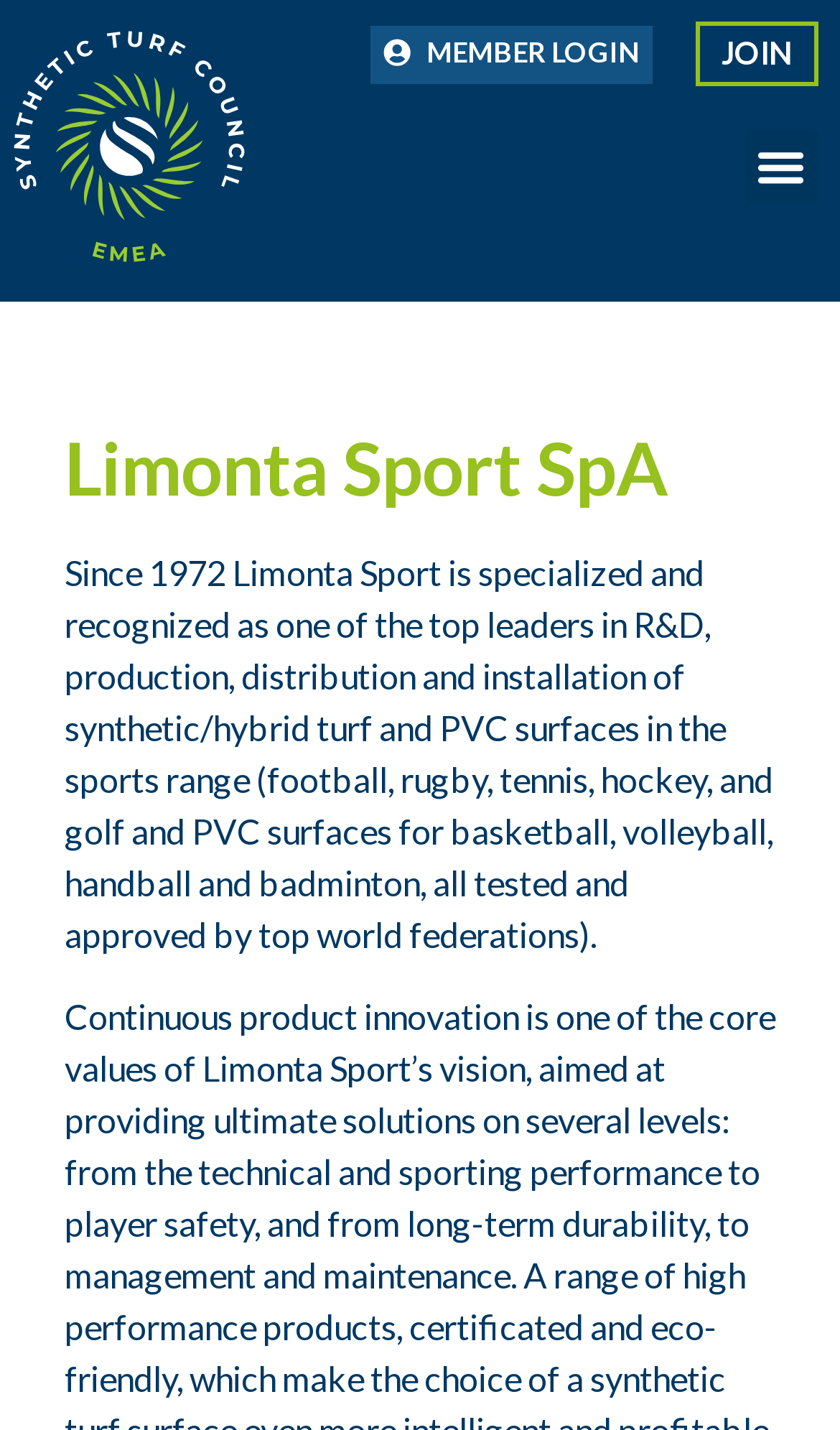What is the function of the 'Menu Toggle' button?
Refer to the image and give a detailed response to the question.

The 'Menu Toggle' button is likely used to expand or collapse a menu, allowing users to access more options or features on the webpage, given its location and the fact that it is not expanded by default.